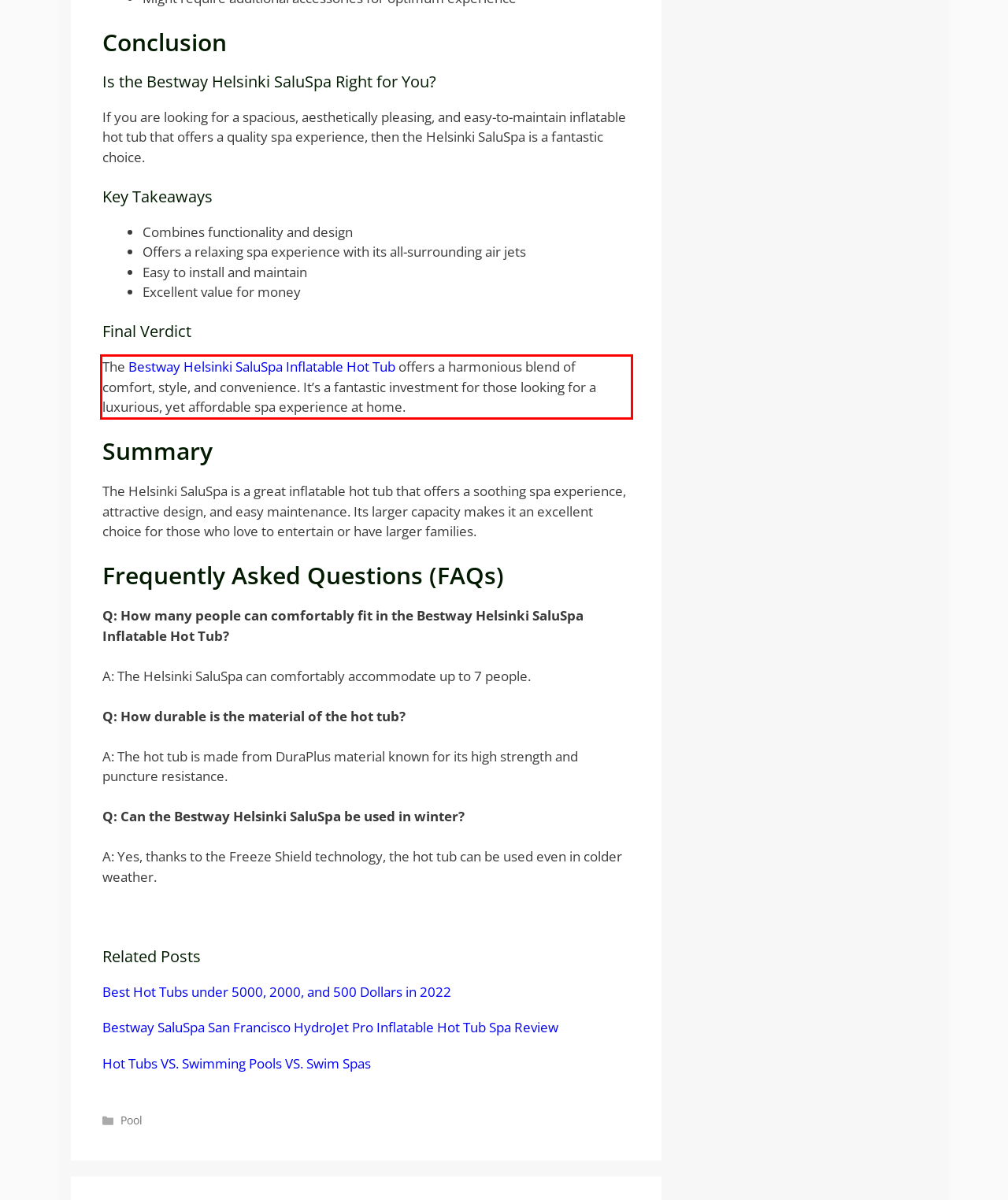Perform OCR on the text inside the red-bordered box in the provided screenshot and output the content.

The Bestway Helsinki SaluSpa Inflatable Hot Tub offers a harmonious blend of comfort, style, and convenience. It’s a fantastic investment for those looking for a luxurious, yet affordable spa experience at home.